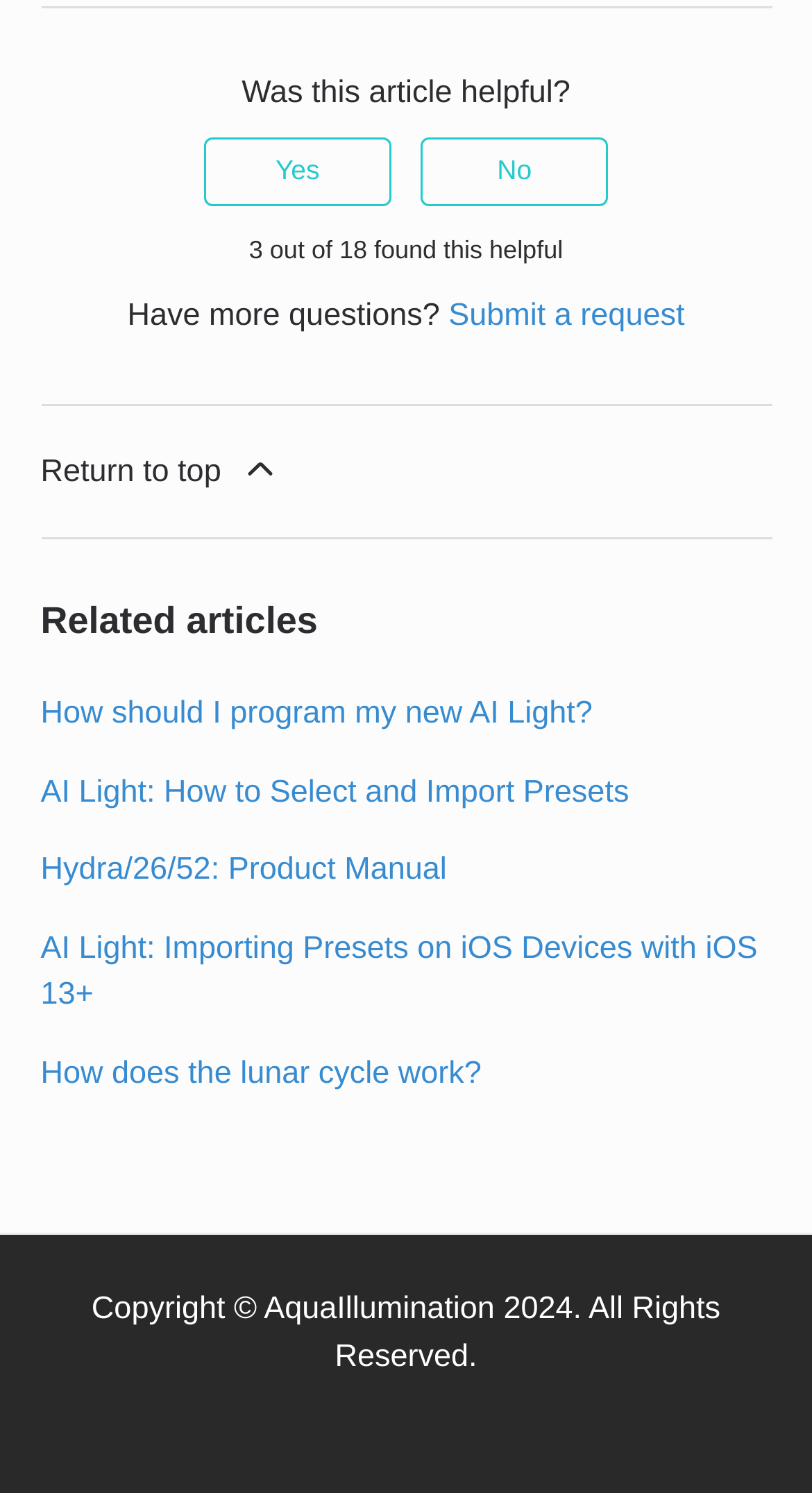Provide a brief response to the question below using a single word or phrase: 
What is the copyright year?

2024